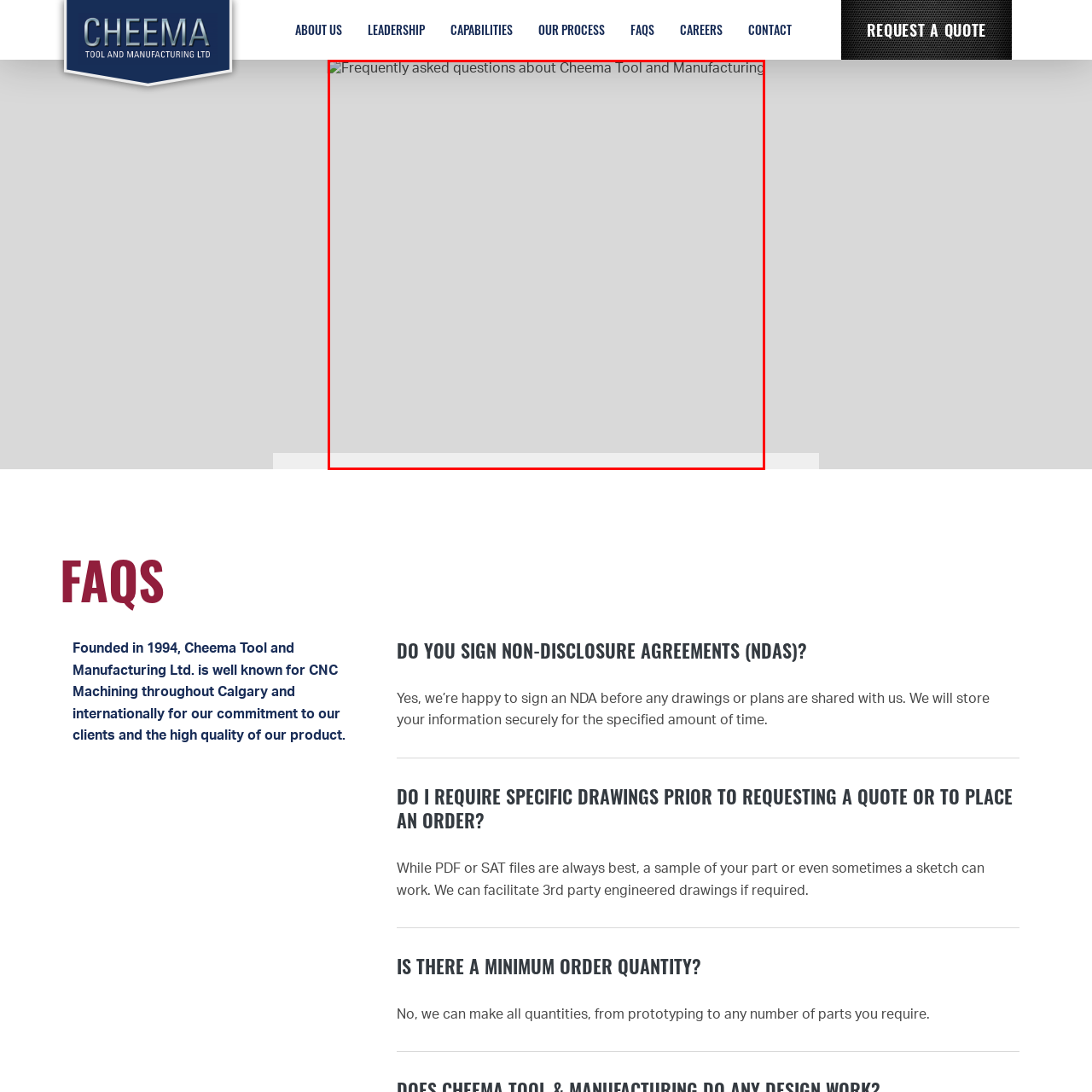What is the purpose of the FAQ section?
Study the area inside the red bounding box in the image and answer the question in detail.

The design of the FAQ section aims to provide visitors with quick access to essential information about the company's services, processes, and policies, which suggests that the purpose of the FAQ section is to facilitate easy understanding and navigation of the website.